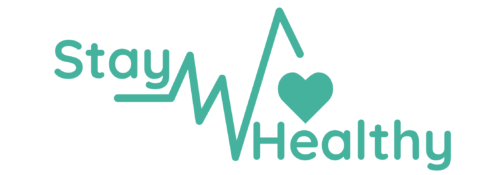What shape is incorporated into the heartbeat line?
Answer the question with as much detail as you can, using the image as a reference.

The stylized heartbeat line effectively symbolizes health and vitality, incorporating a heart shape into its design, which implies that the shape incorporated into the heartbeat line is a heart.